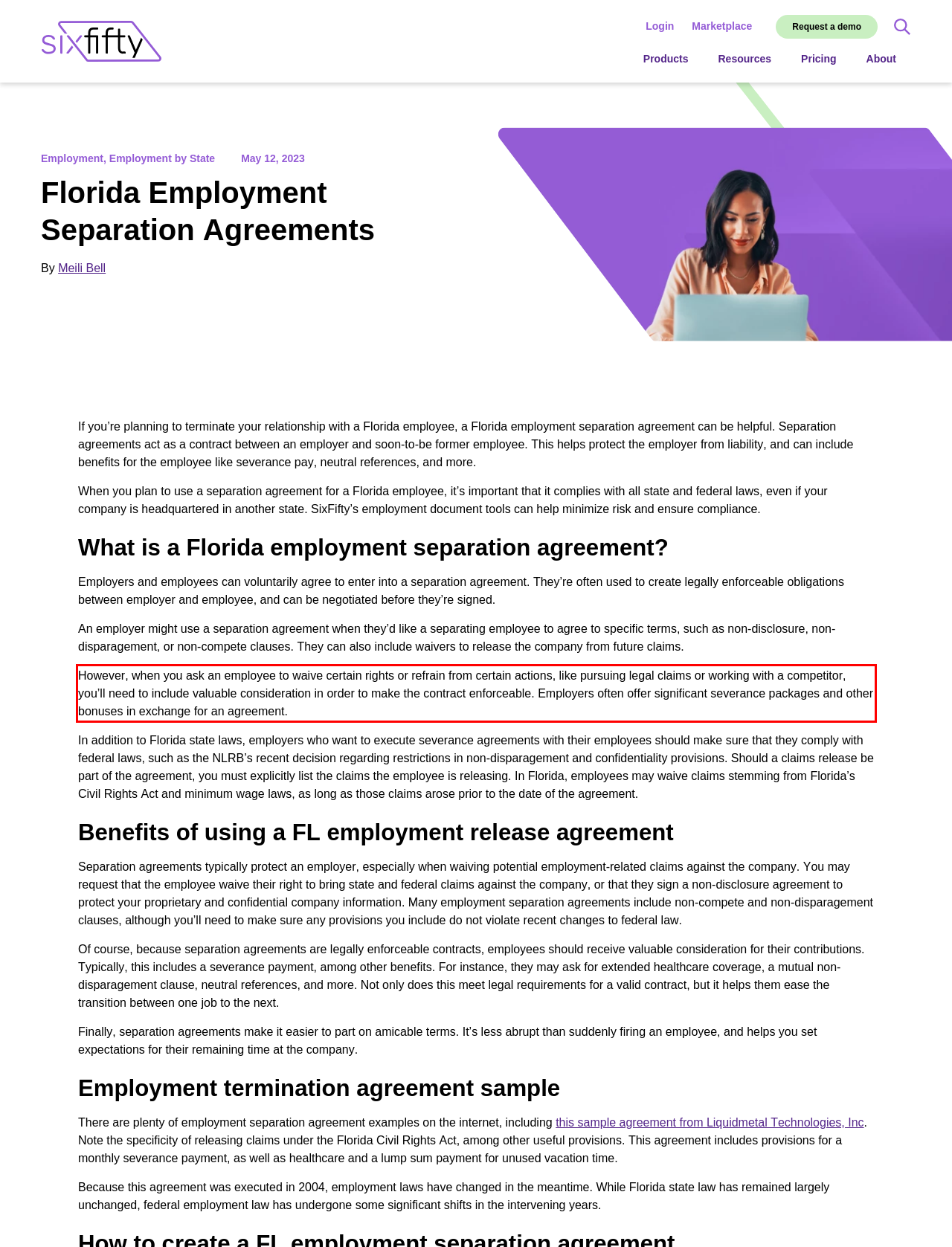Please examine the webpage screenshot containing a red bounding box and use OCR to recognize and output the text inside the red bounding box.

However, when you ask an employee to waive certain rights or refrain from certain actions, like pursuing legal claims or working with a competitor, you’ll need to include valuable consideration in order to make the contract enforceable. Employers often offer significant severance packages and other bonuses in exchange for an agreement.